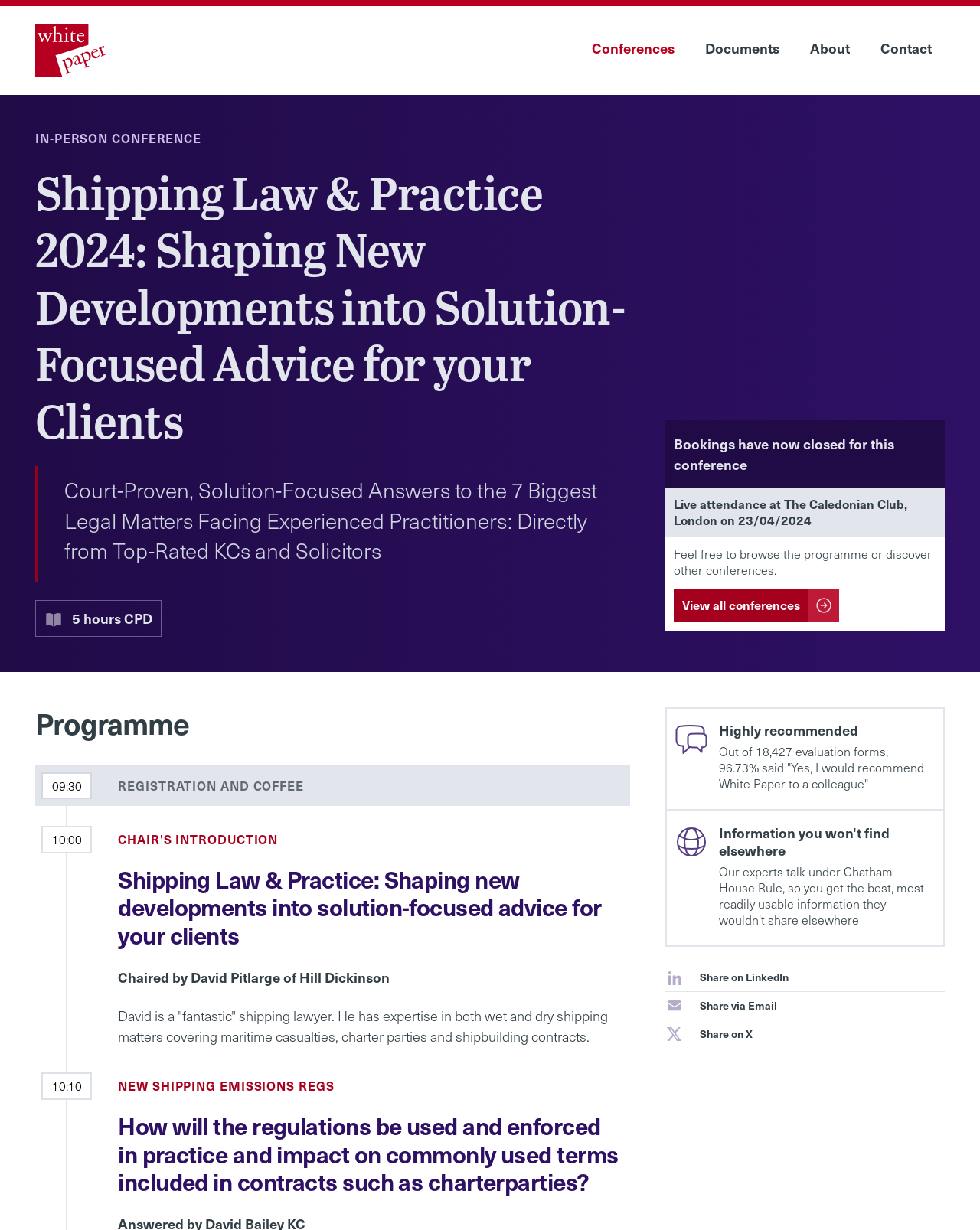What is the date of the conference?
Please give a detailed and elaborate explanation in response to the question.

The webpage mentions 'Live attendance at The Caledonian Club, London on 23/04/2024' which indicates that the conference is scheduled to take place on 23rd April 2024.